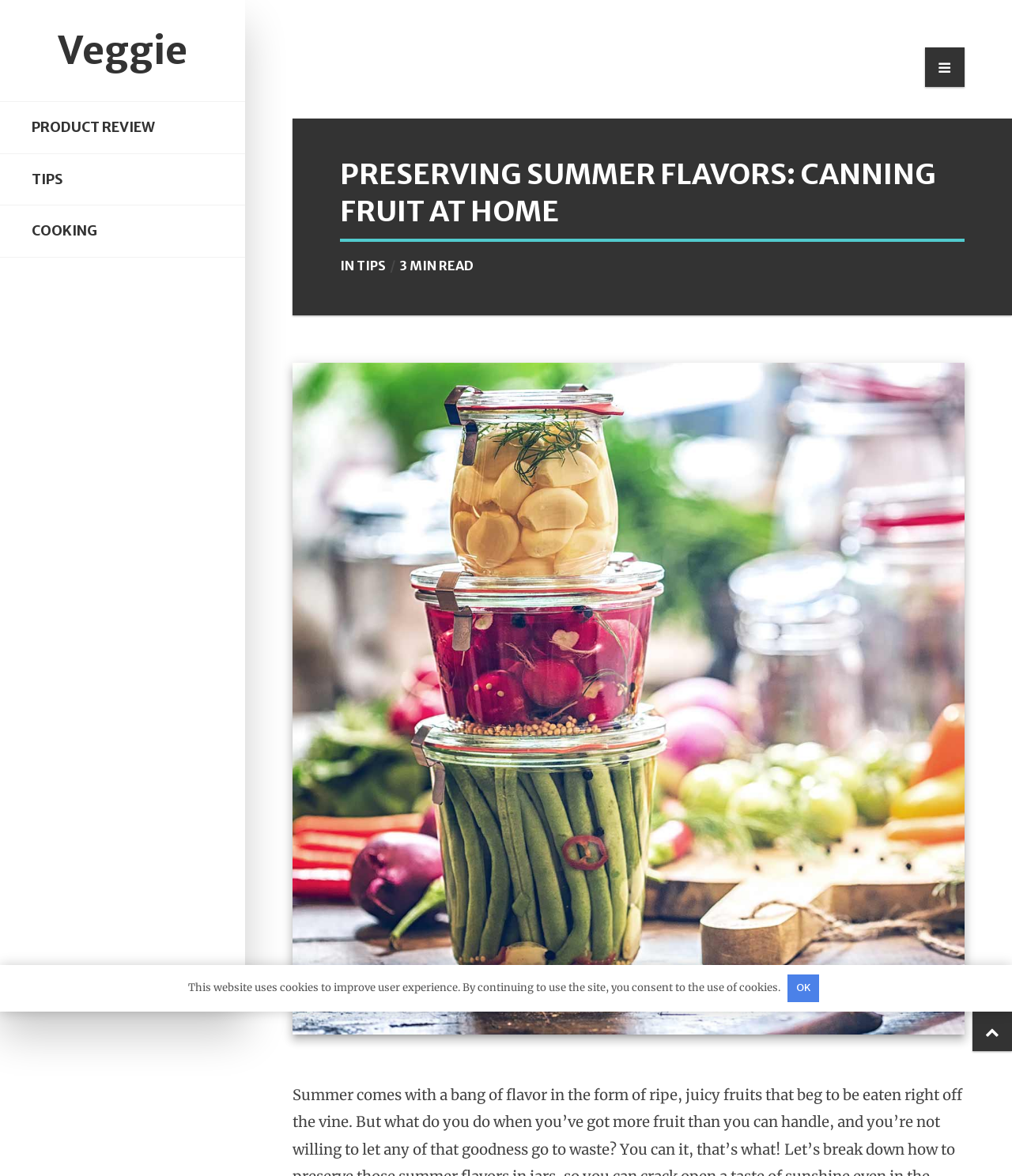Could you please study the image and provide a detailed answer to the question:
What is the topic of the article?

I determined the answer by examining the title of the article 'Preserving Summer Flavors: Canning Fruit at Home'. The title suggests that the article is about canning fruit, which is a method of preserving fruit.